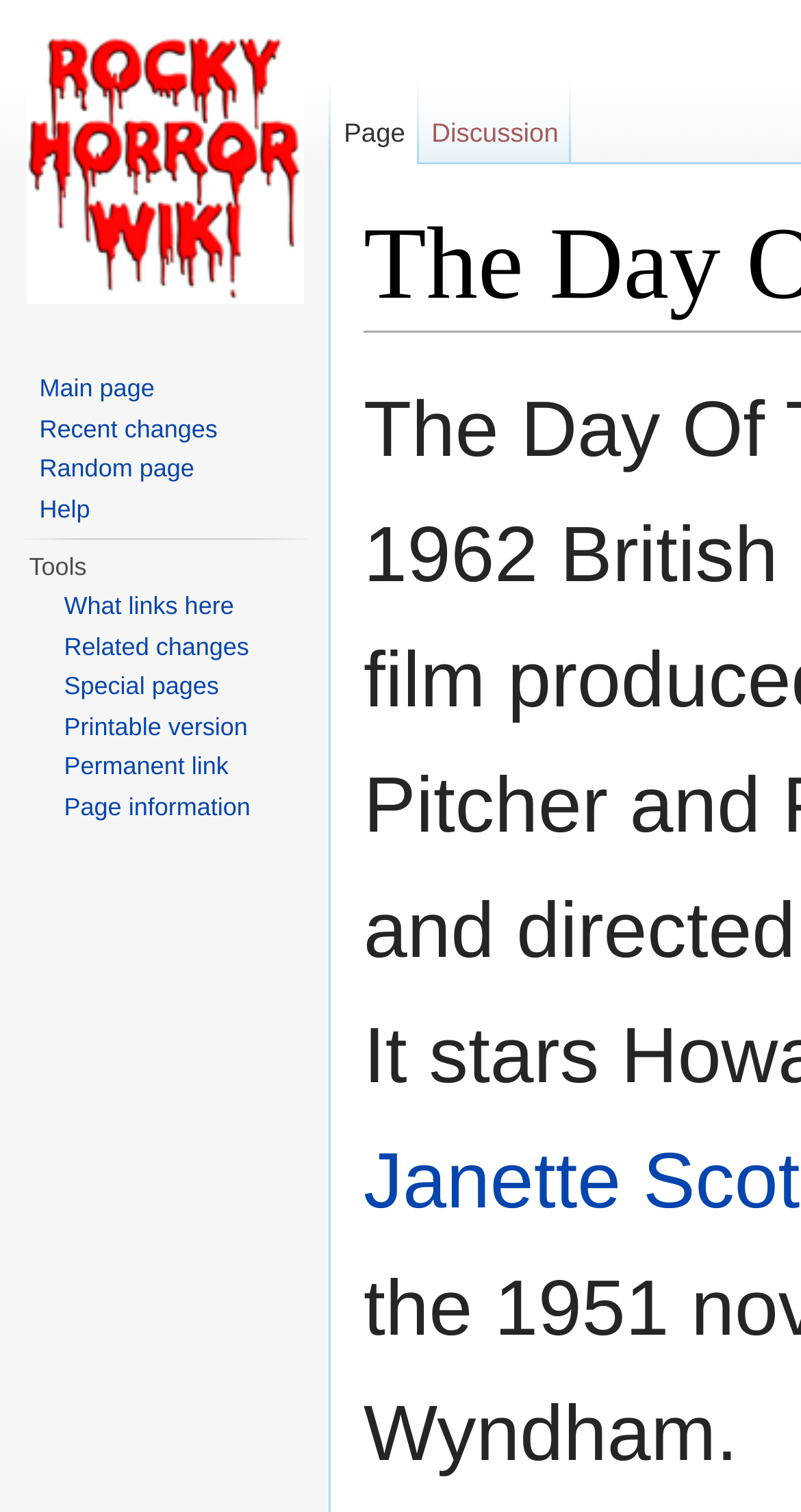Write a detailed summary of the webpage, including text, images, and layout.

The webpage is about "The Day Of The Triffids" on RockyWiki. At the top-left corner, there is a link to "Visit the main page". Below it, there are three navigation sections: "Namespaces", "Navigation", and "Tools". 

In the "Namespaces" section, there are two links: "Page" and "Discussion". The "Navigation" section contains four links: "Main page", "Recent changes", "Random page", and "Help". The "Tools" section has a heading "Tools" and six links: "What links here", "Related changes", "Special pages", "Printable version", "Permanent link", and "Page information". 

At the top-right corner, there is a "Jump to:" label followed by two links: "navigation" and "search".